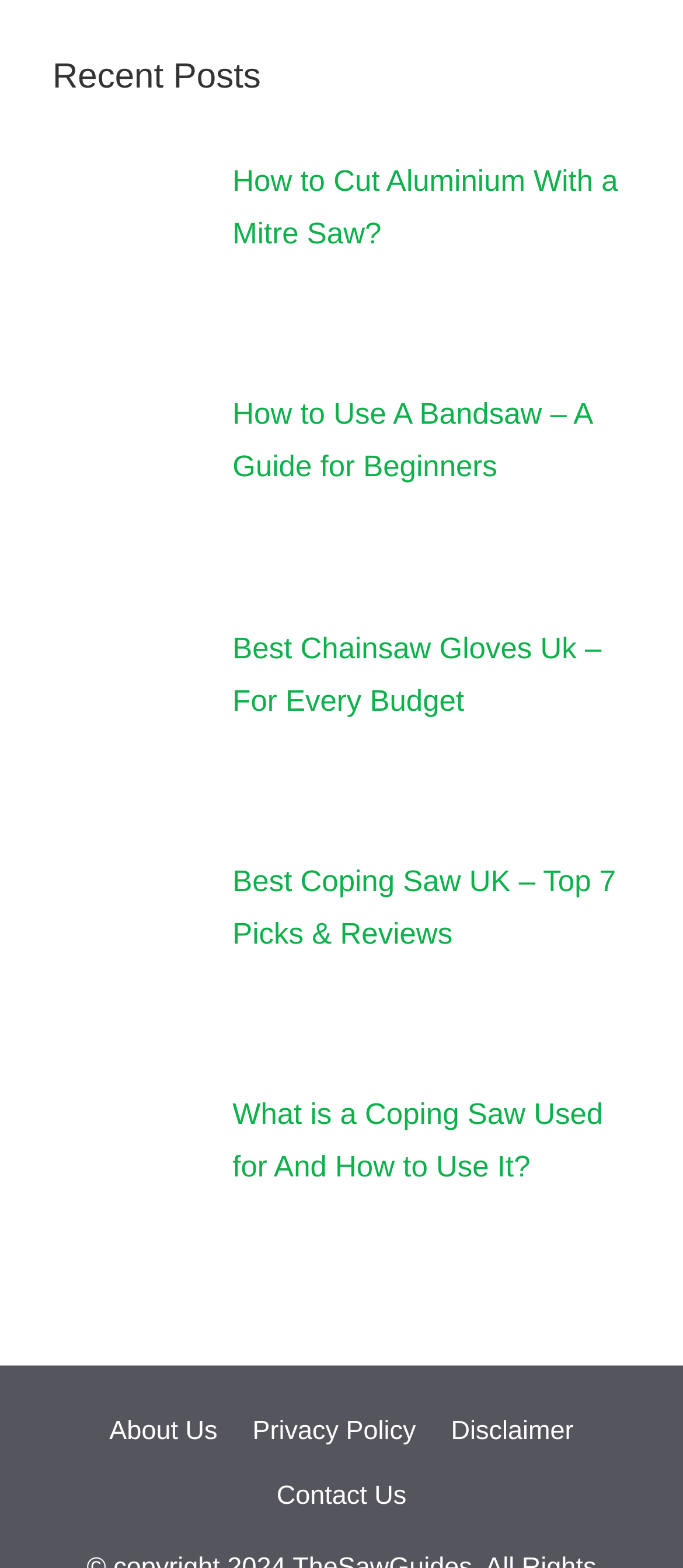What is the topic of the first post?
Look at the screenshot and respond with one word or a short phrase.

Cutting aluminium with mitre saw